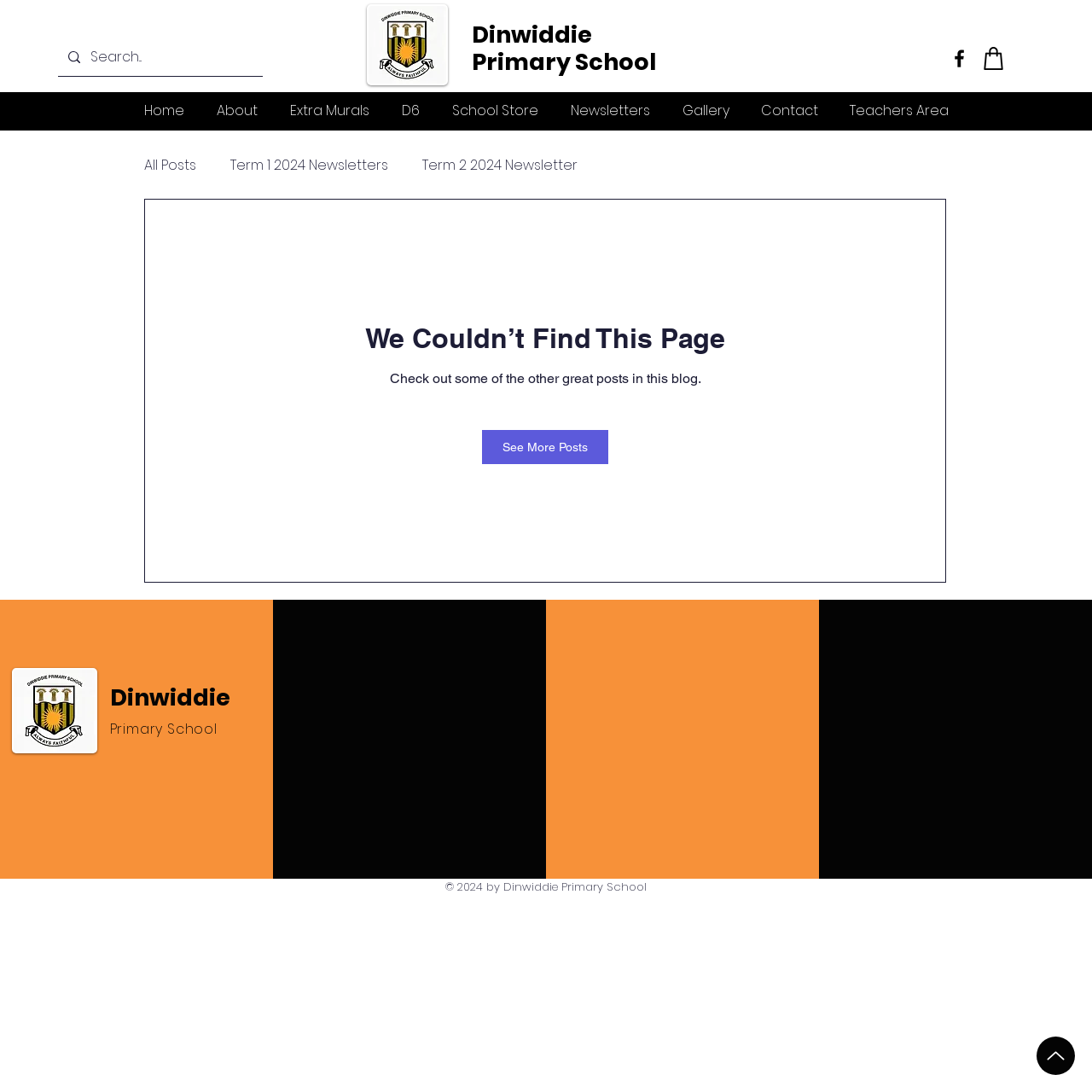Please identify the bounding box coordinates of the element I should click to complete this instruction: 'View all posts'. The coordinates should be given as four float numbers between 0 and 1, like this: [left, top, right, bottom].

[0.132, 0.141, 0.18, 0.161]